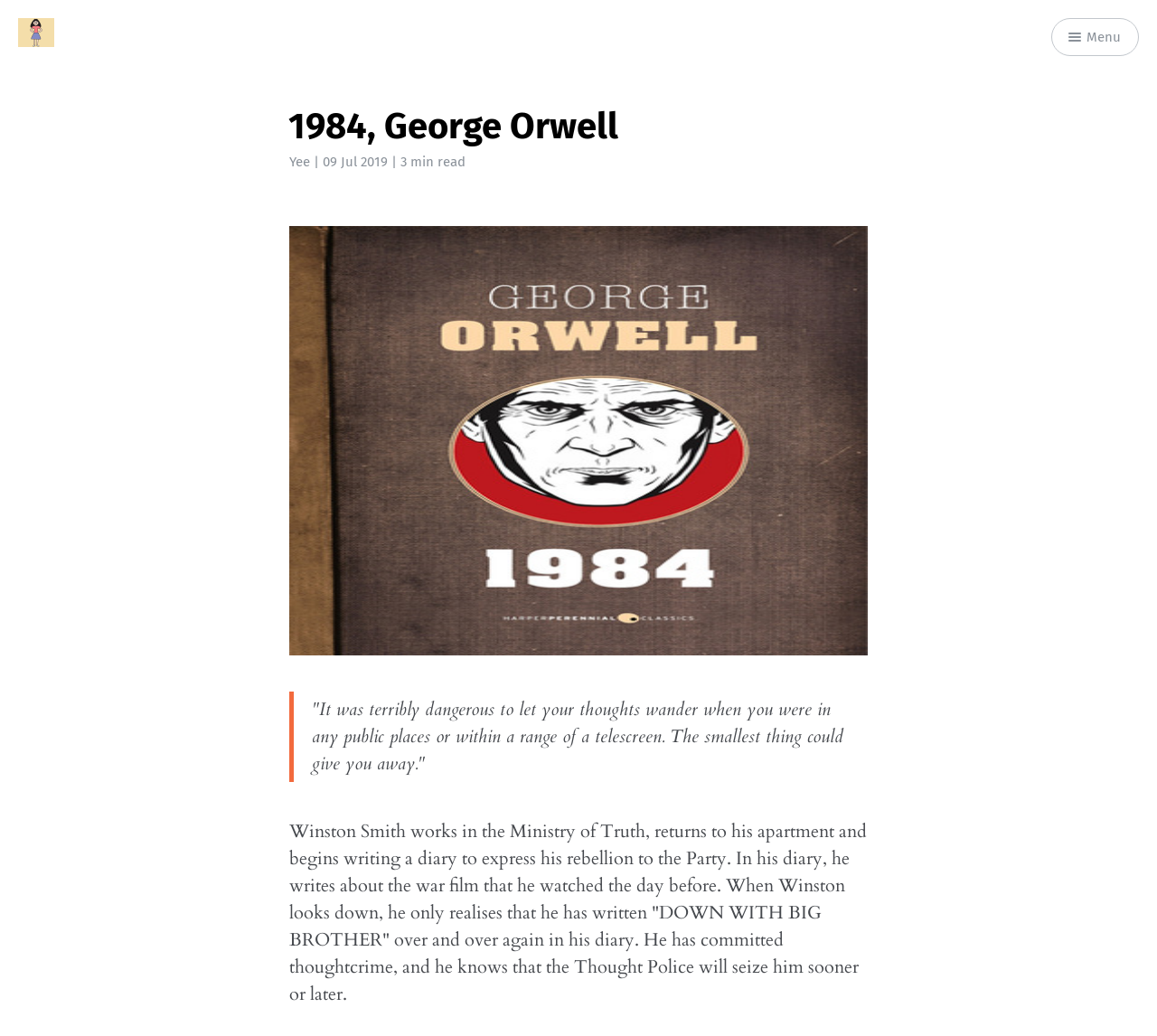Identify the bounding box of the UI component described as: "INFORMATION".

None